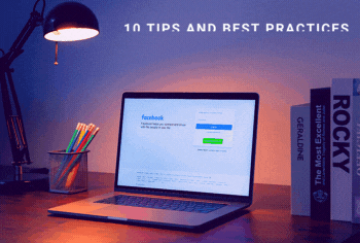Using the details in the image, give a detailed response to the question below:
What is the overall mood of the image?

The overall mood of the image conveys a sense of professionalism combined with creativity, which is perfect for anyone looking to master Facebook Live for effective digital marketing and enhance their social media engagement through live broadcasts.